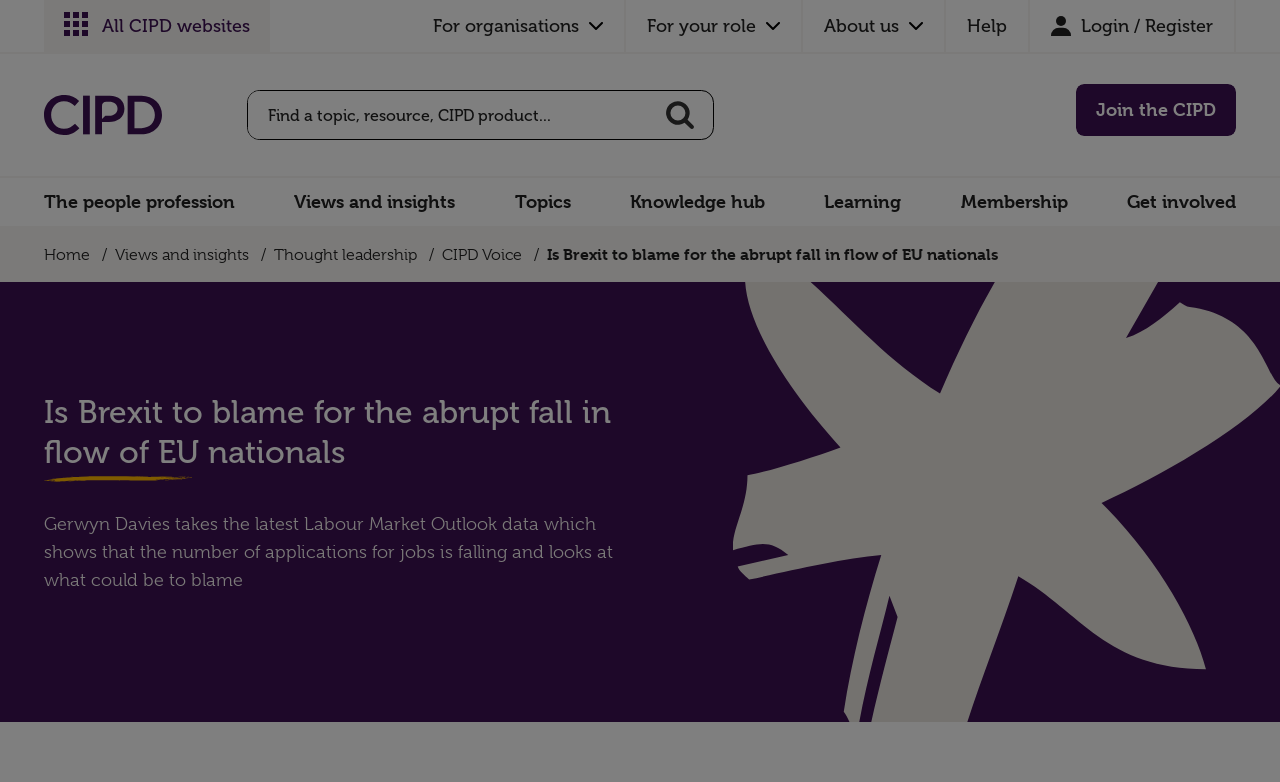Specify the bounding box coordinates of the area to click in order to execute this command: 'Click on the 'Login / Register' button'. The coordinates should consist of four float numbers ranging from 0 to 1, and should be formatted as [left, top, right, bottom].

[0.805, 0.0, 0.966, 0.066]